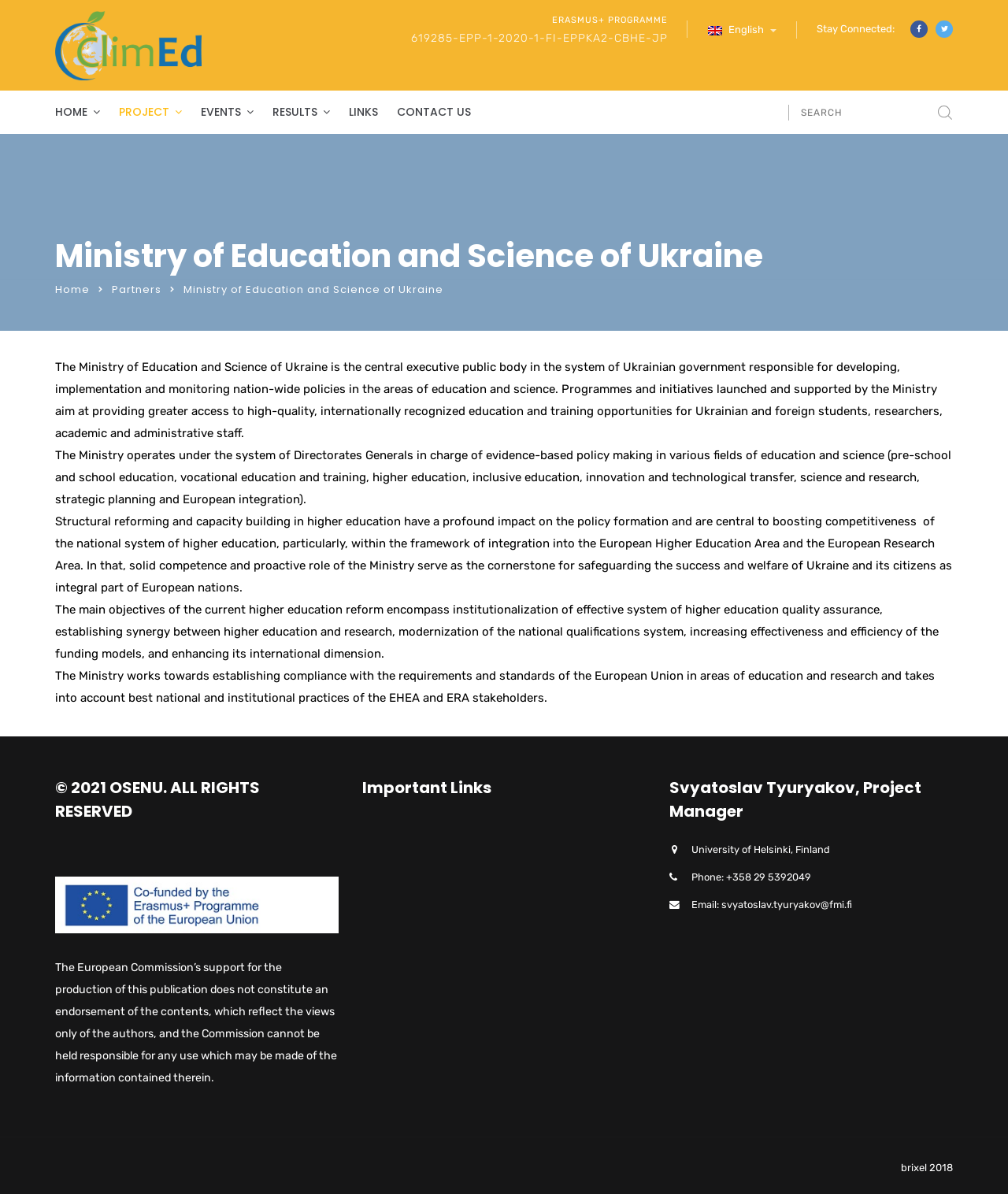Please identify the bounding box coordinates of the element's region that needs to be clicked to fulfill the following instruction: "Contact US". The bounding box coordinates should consist of four float numbers between 0 and 1, i.e., [left, top, right, bottom].

[0.394, 0.076, 0.467, 0.112]